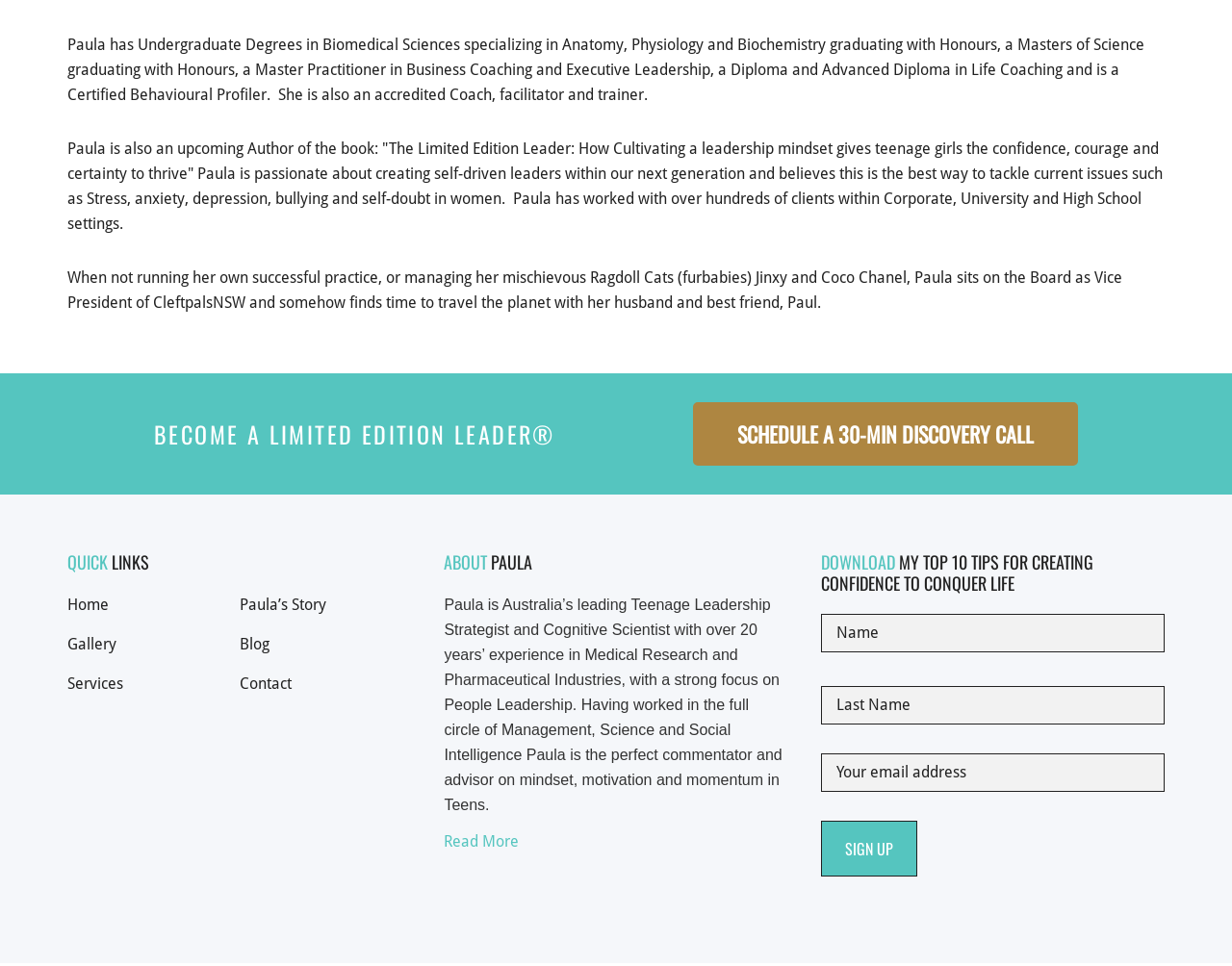Determine the bounding box for the UI element as described: "parent_node: SEARCH name="s"". The coordinates should be represented as four float numbers between 0 and 1, formatted as [left, top, right, bottom].

None